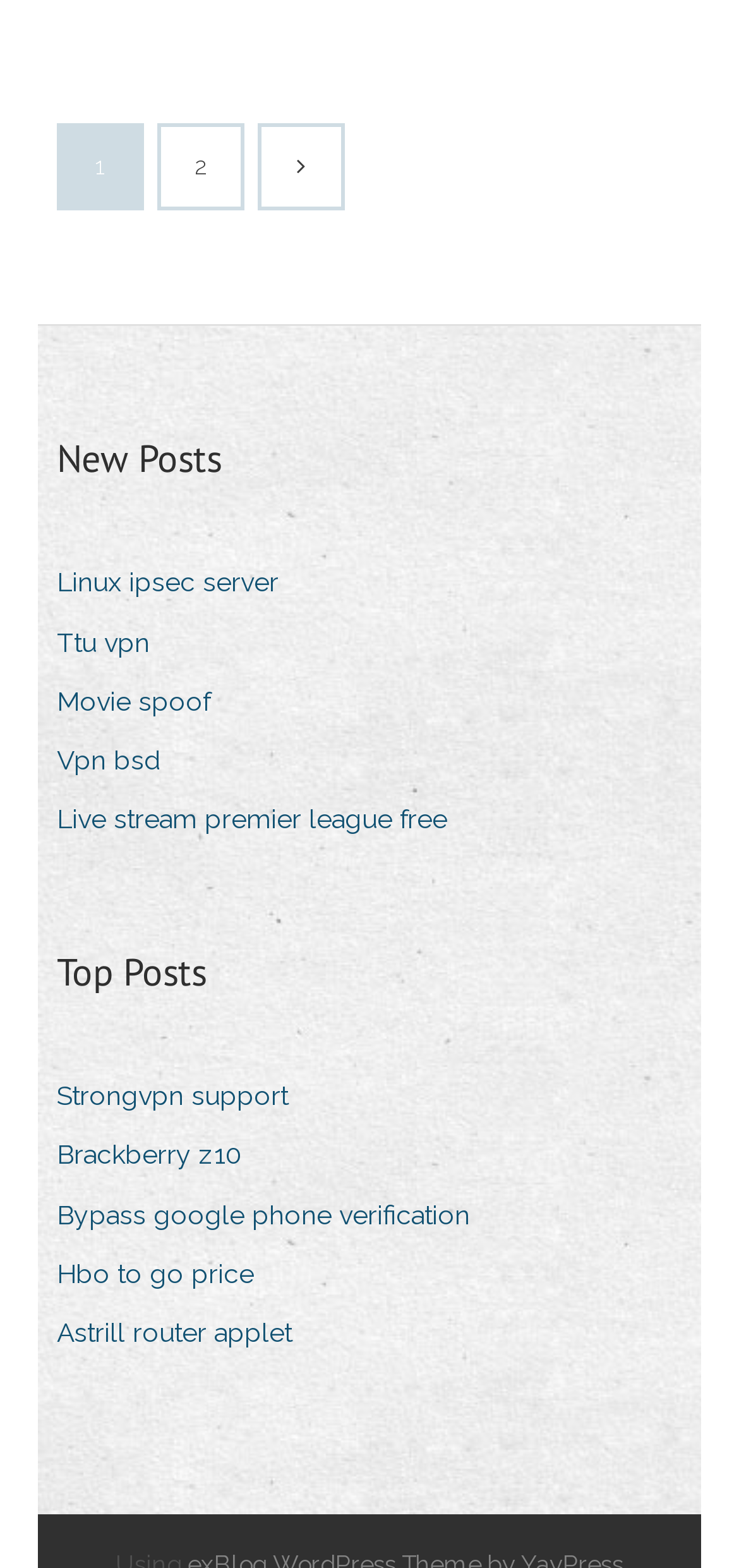Can you show the bounding box coordinates of the region to click on to complete the task described in the instruction: "View Disclaimer"?

None